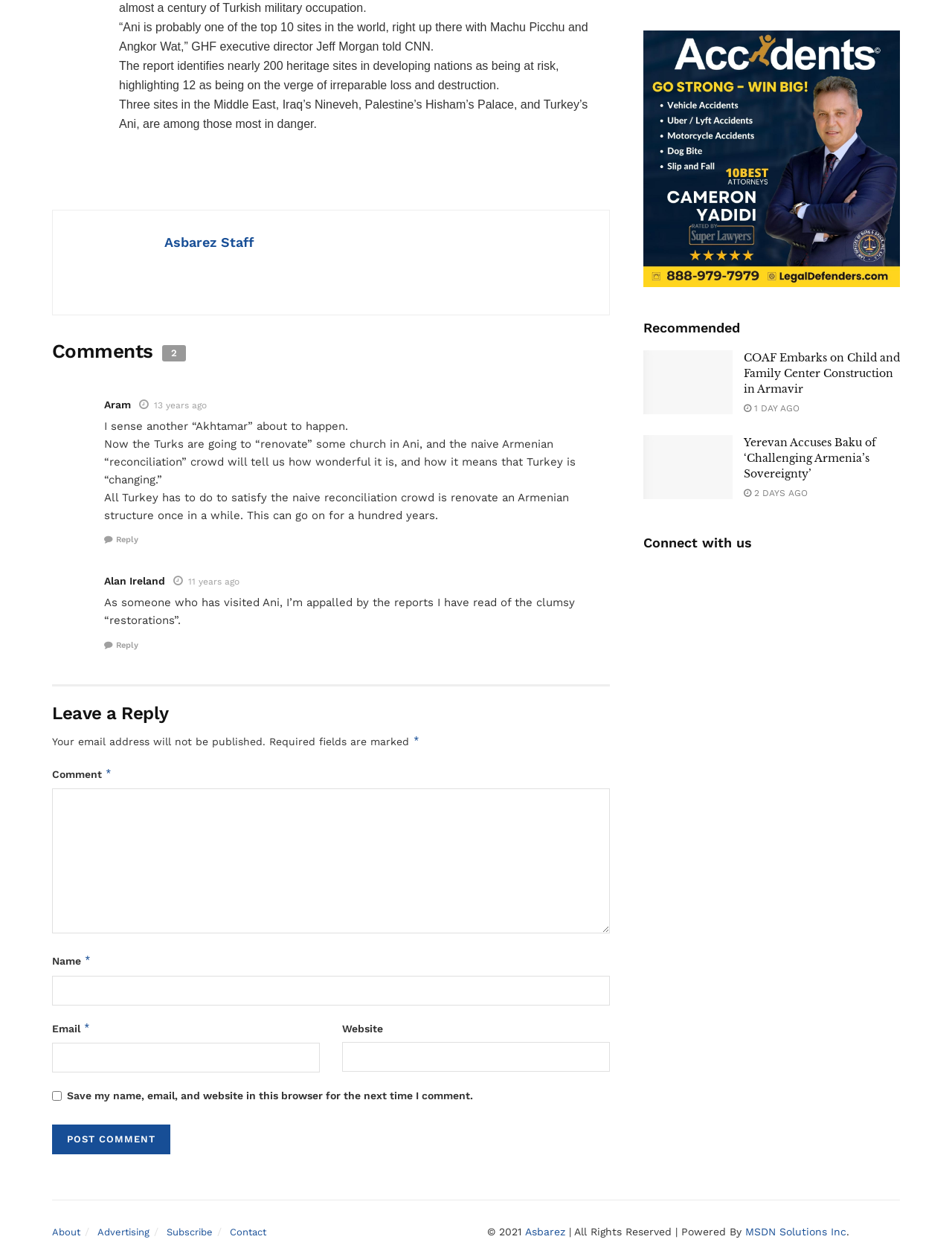Please specify the bounding box coordinates of the clickable section necessary to execute the following command: "Click the 'Post Comment' button".

[0.055, 0.901, 0.179, 0.925]